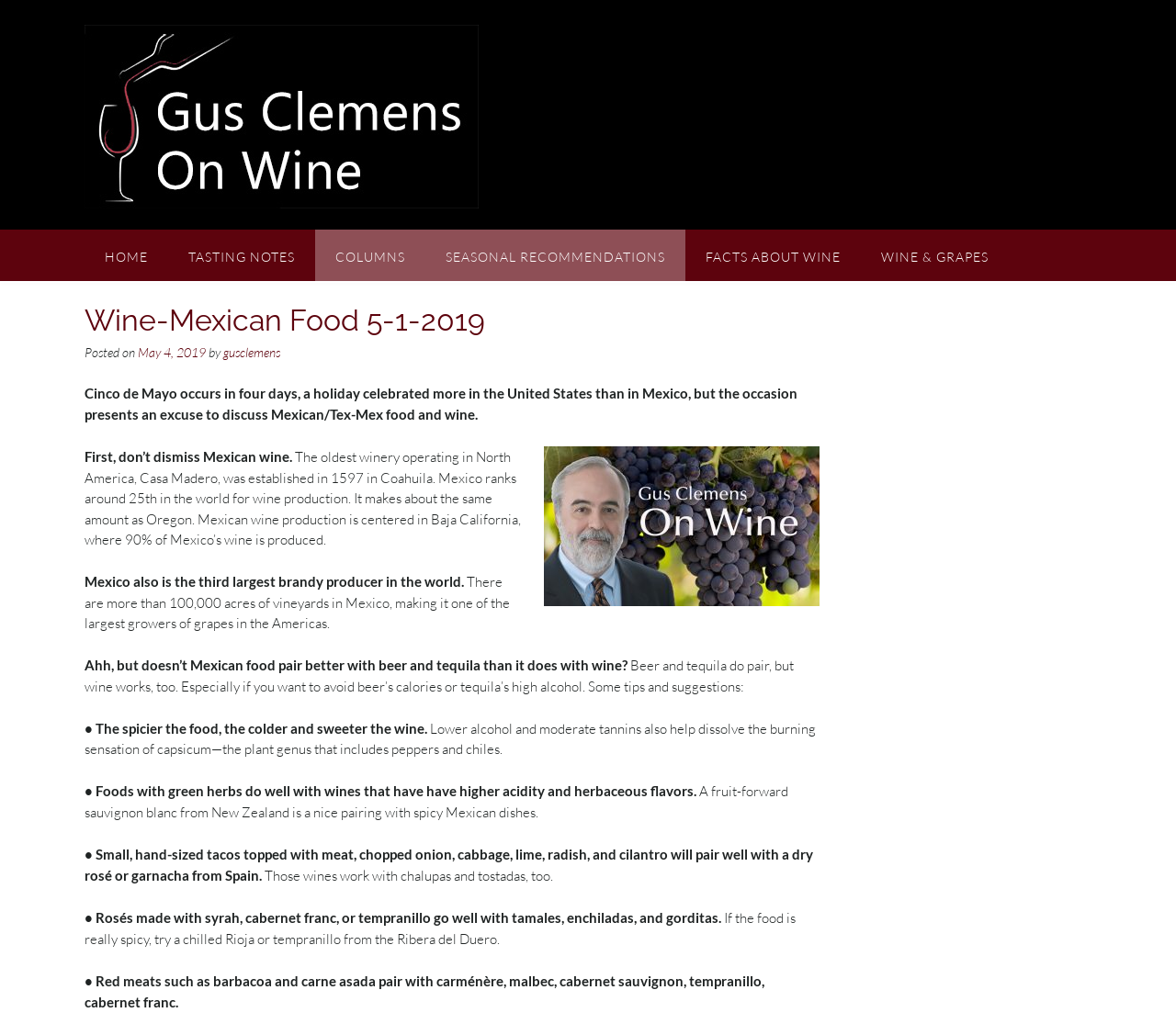Answer the question using only a single word or phrase: 
What is the ranking of Mexico in wine production?

Around 25th